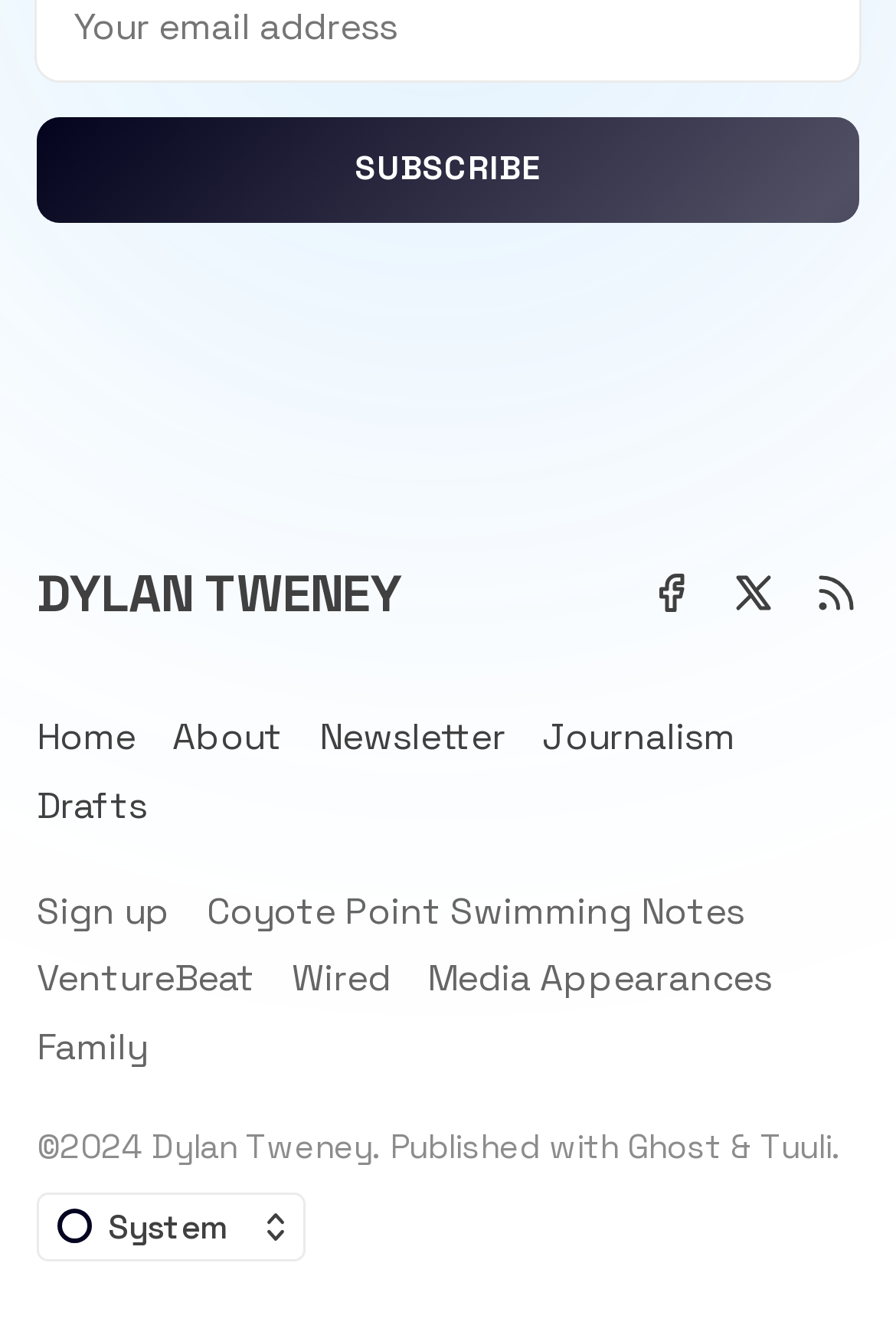What is the name of the platform used to publish the webpage?
Refer to the image and respond with a one-word or short-phrase answer.

Ghost